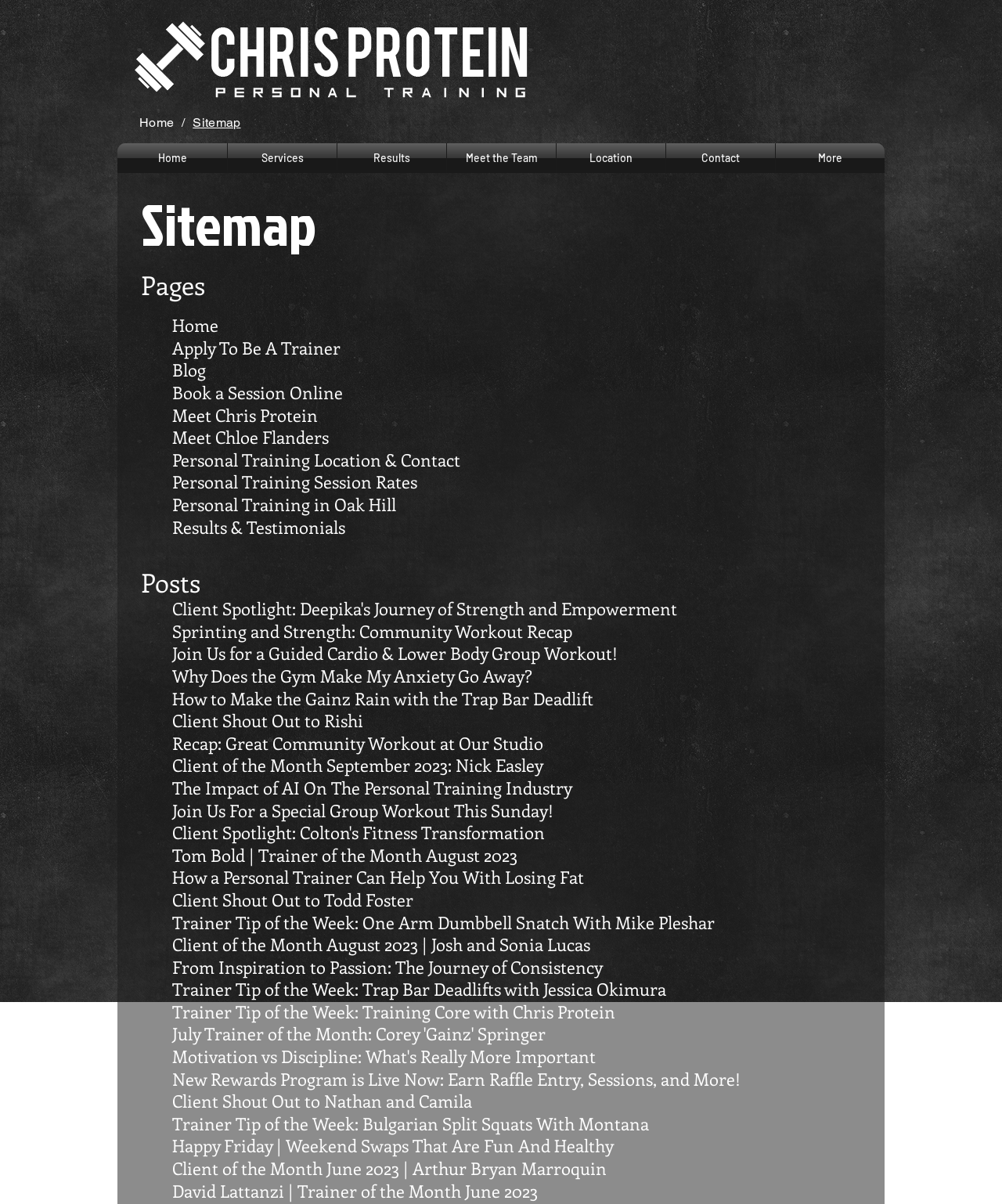Determine the bounding box coordinates for the element that should be clicked to follow this instruction: "Visit the About page". The coordinates should be given as four float numbers between 0 and 1, in the format [left, top, right, bottom].

None